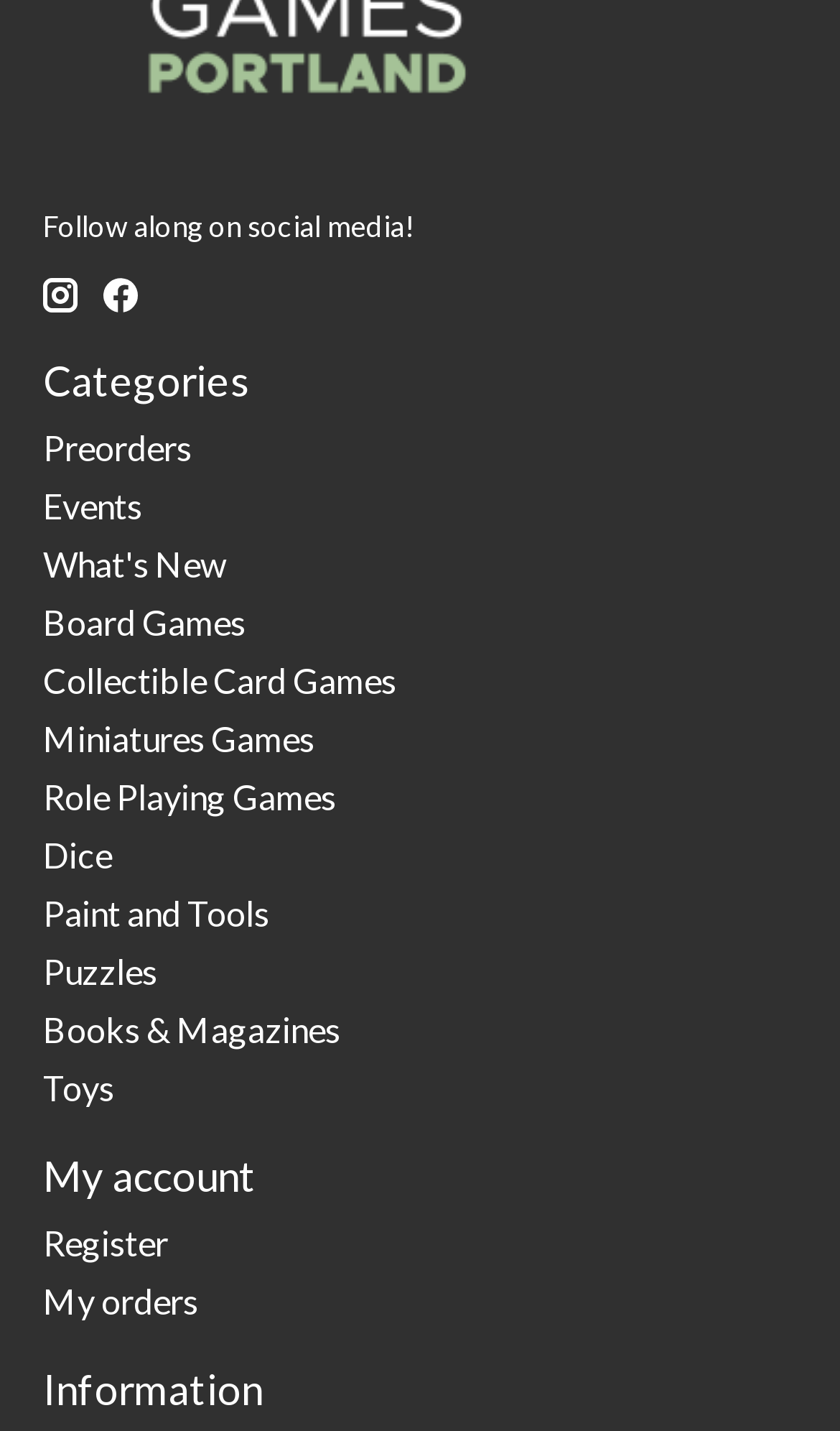Determine the bounding box coordinates of the clickable element necessary to fulfill the instruction: "Check My orders". Provide the coordinates as four float numbers within the 0 to 1 range, i.e., [left, top, right, bottom].

[0.051, 0.894, 0.236, 0.923]